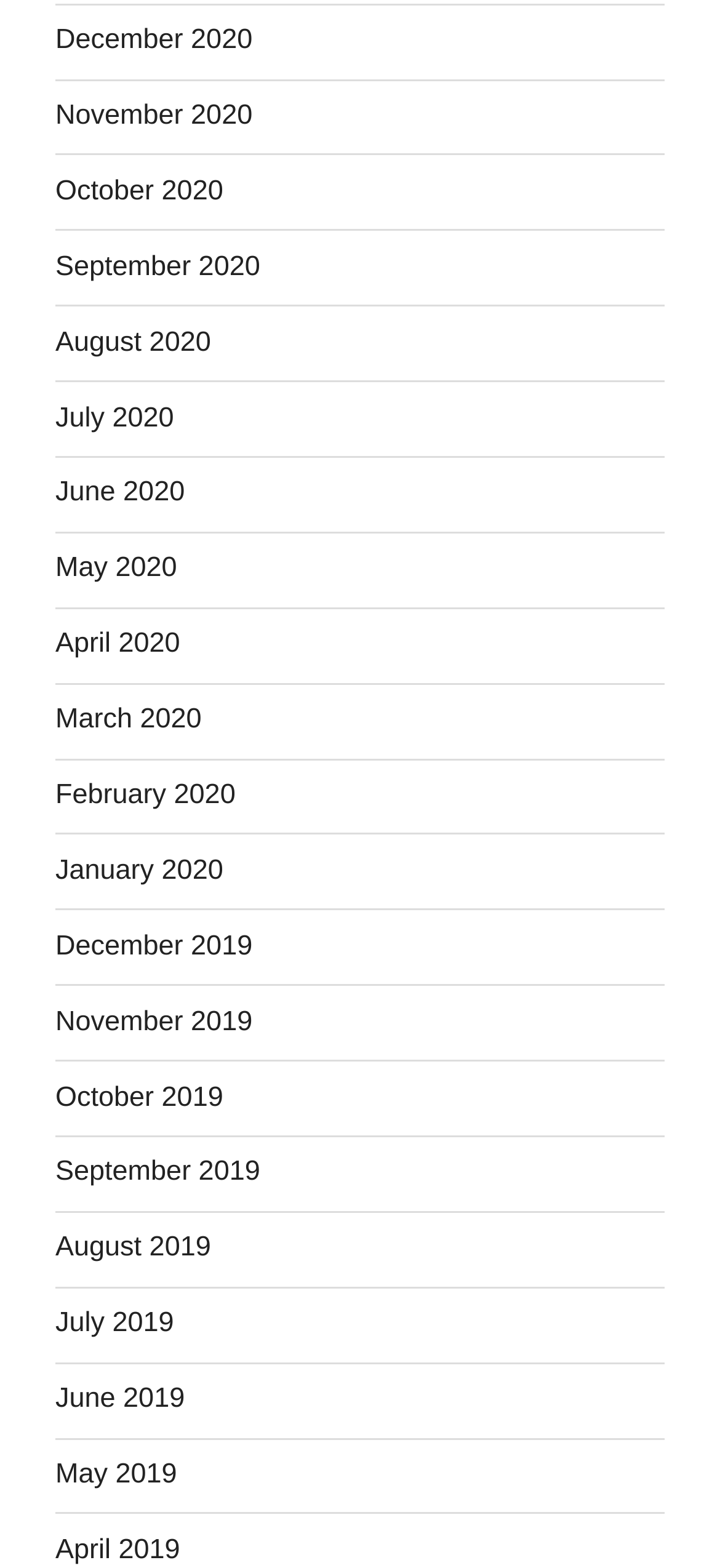Based on the image, please respond to the question with as much detail as possible:
How many links are there on the webpage?

I counted the number of links on the webpage, each representing a month, and found a total of 18 links.